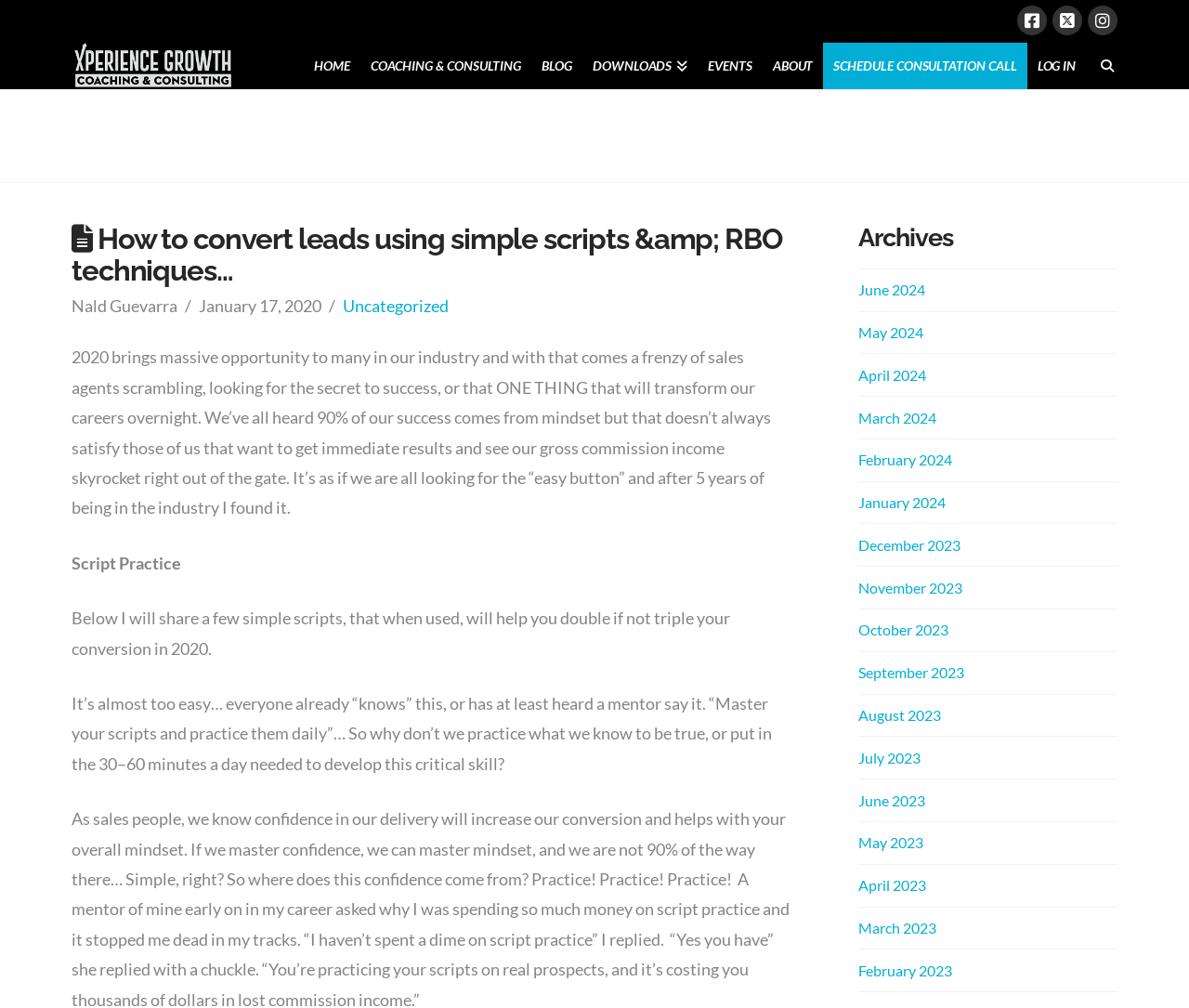Determine the bounding box coordinates for the area you should click to complete the following instruction: "Visit Xperience Growth homepage".

[0.06, 0.041, 0.197, 0.087]